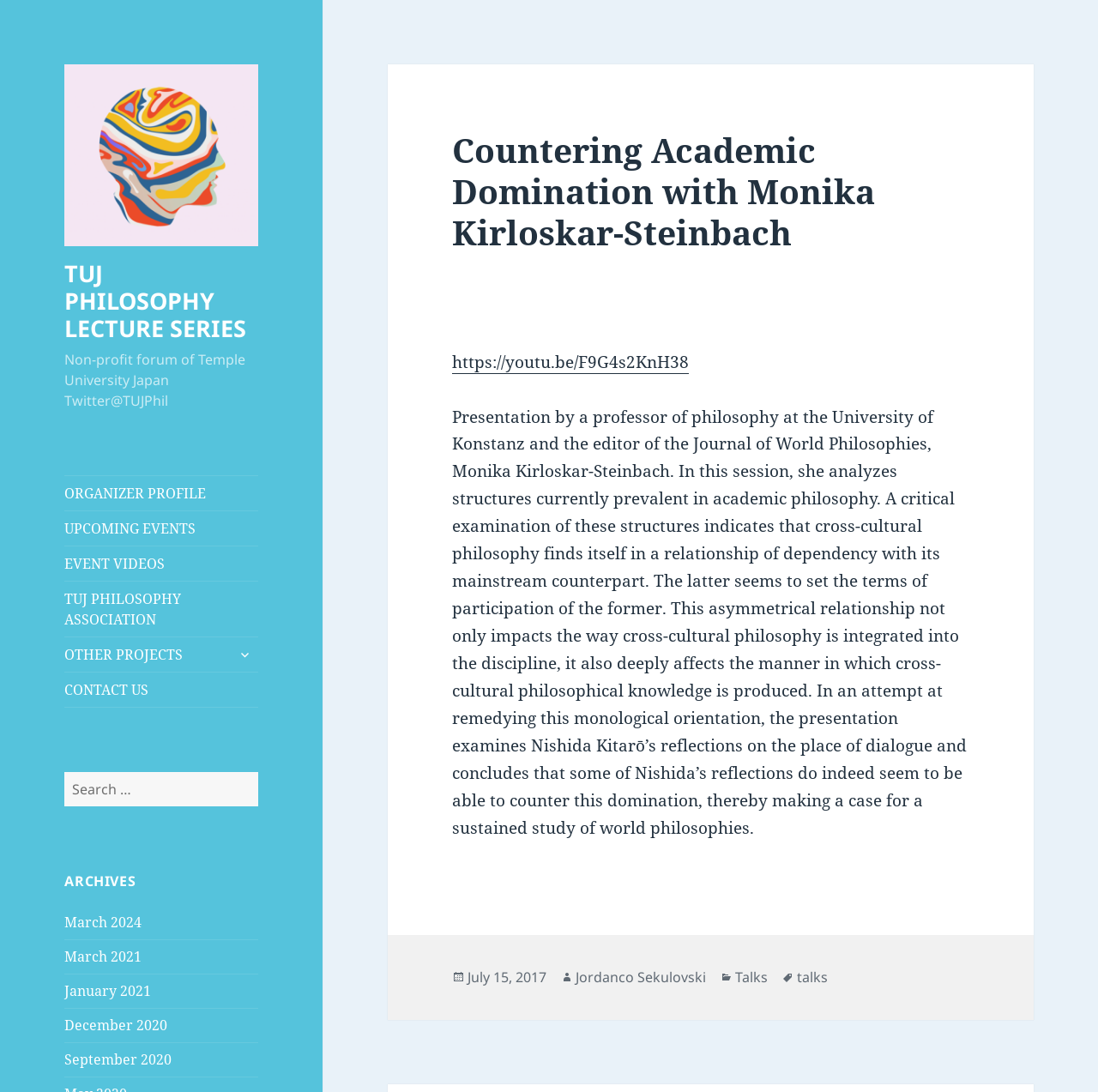Locate the heading on the webpage and return its text.

Countering Academic Domination with Monika Kirloskar-Steinbach